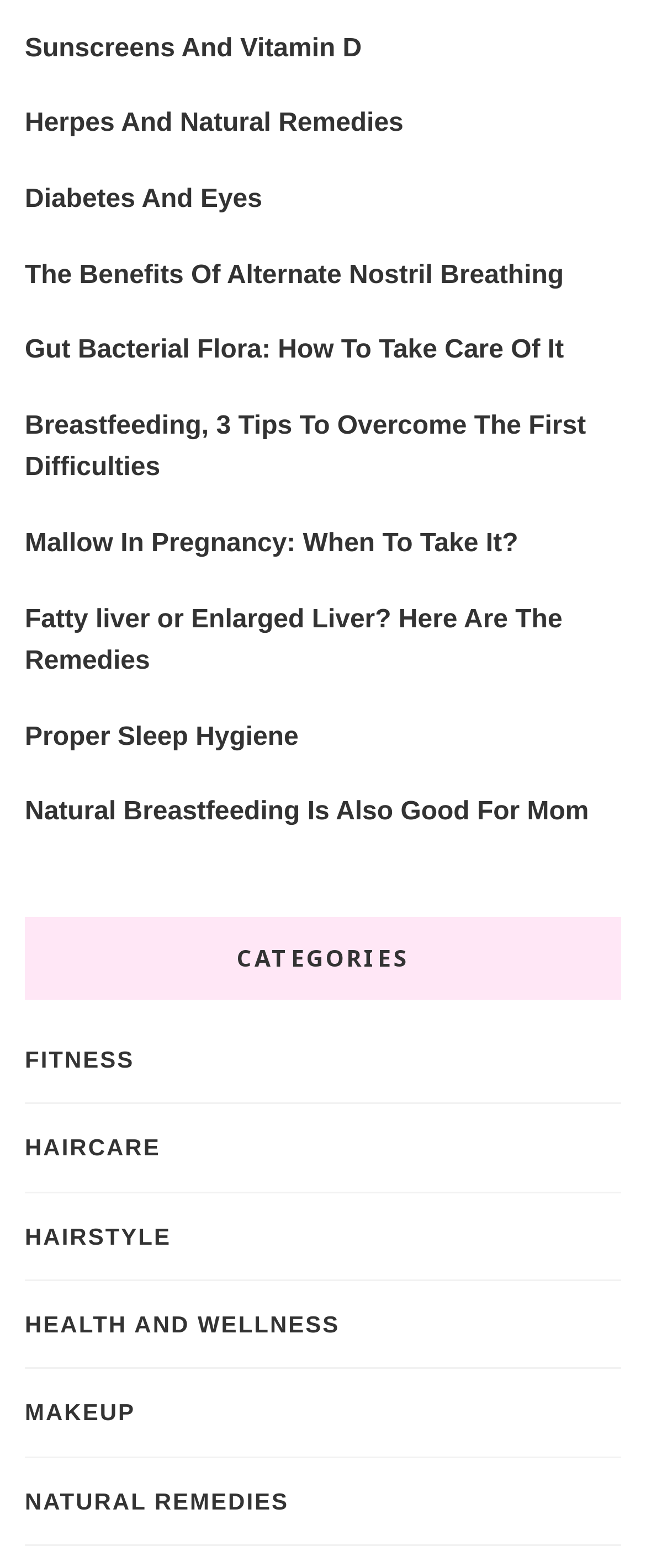Determine the bounding box coordinates of the clickable area required to perform the following instruction: "Explore the category of fitness". The coordinates should be represented as four float numbers between 0 and 1: [left, top, right, bottom].

[0.038, 0.664, 0.208, 0.688]